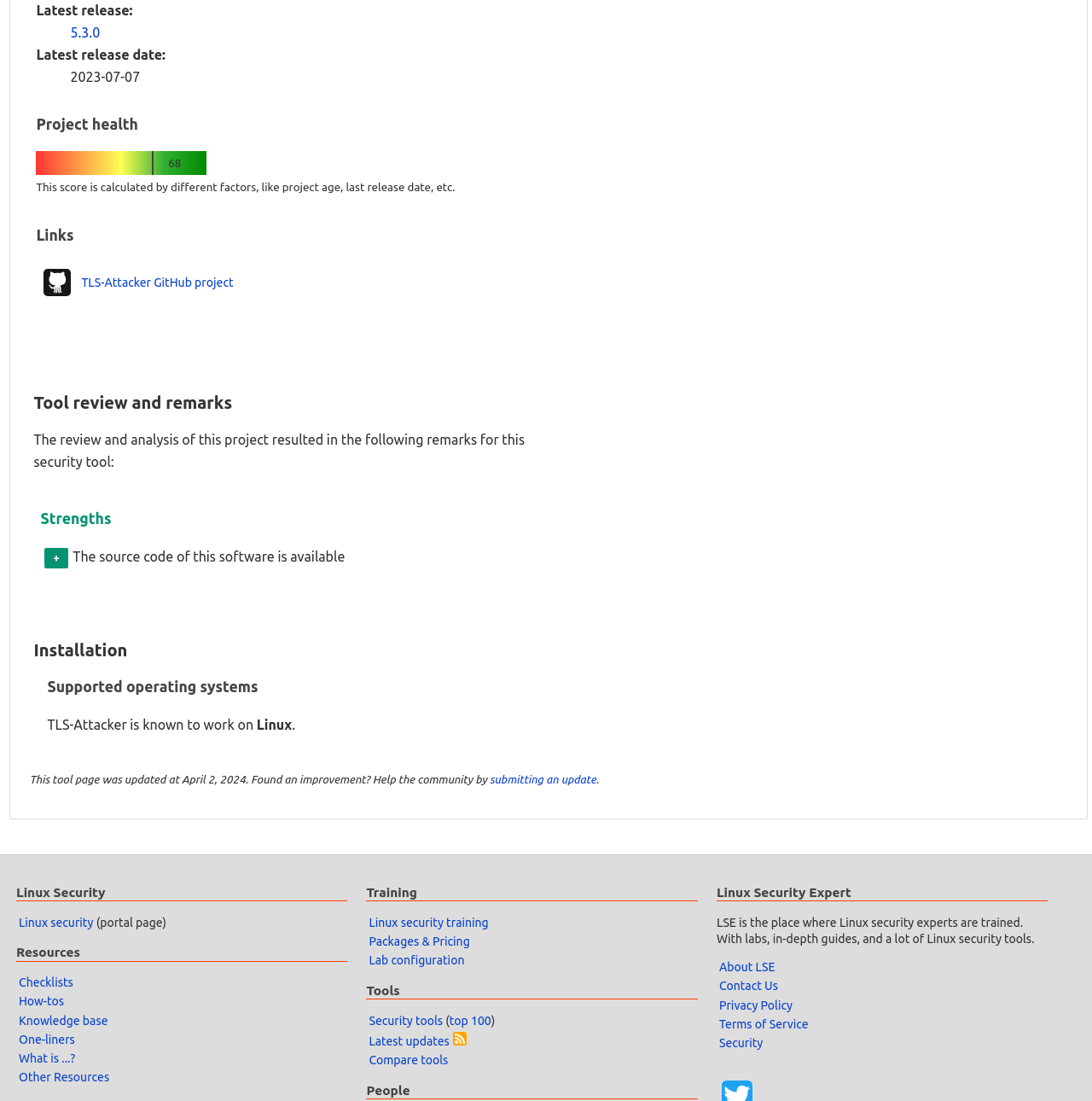Find the bounding box of the UI element described as follows: "How-tos".

[0.017, 0.903, 0.059, 0.916]